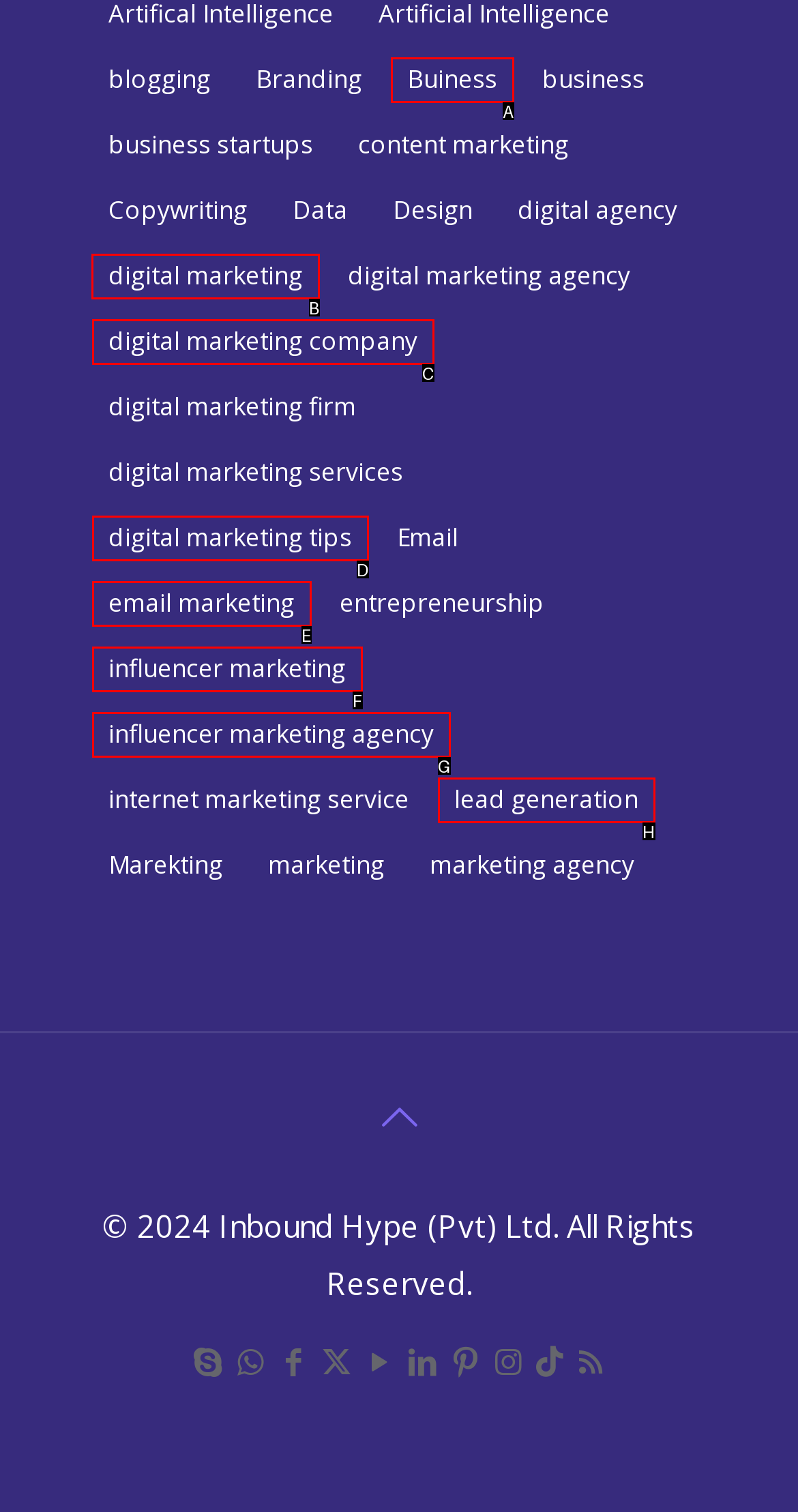Find the correct option to complete this instruction: Leave a reply. Reply with the corresponding letter.

None